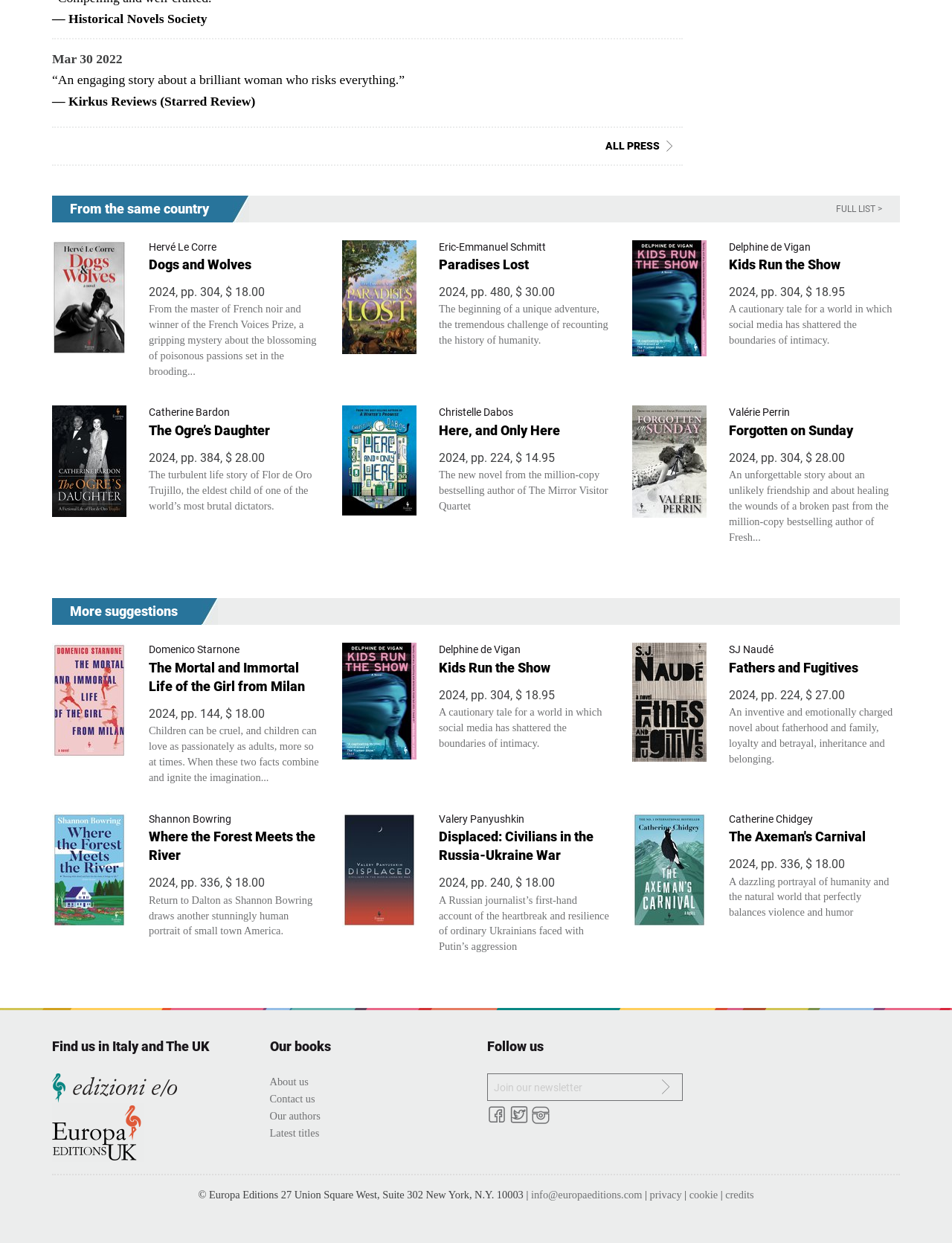Please determine the bounding box coordinates of the element to click in order to execute the following instruction: "Read more about 'Paradises Lost'". The coordinates should be four float numbers between 0 and 1, specified as [left, top, right, bottom].

[0.461, 0.205, 0.641, 0.22]